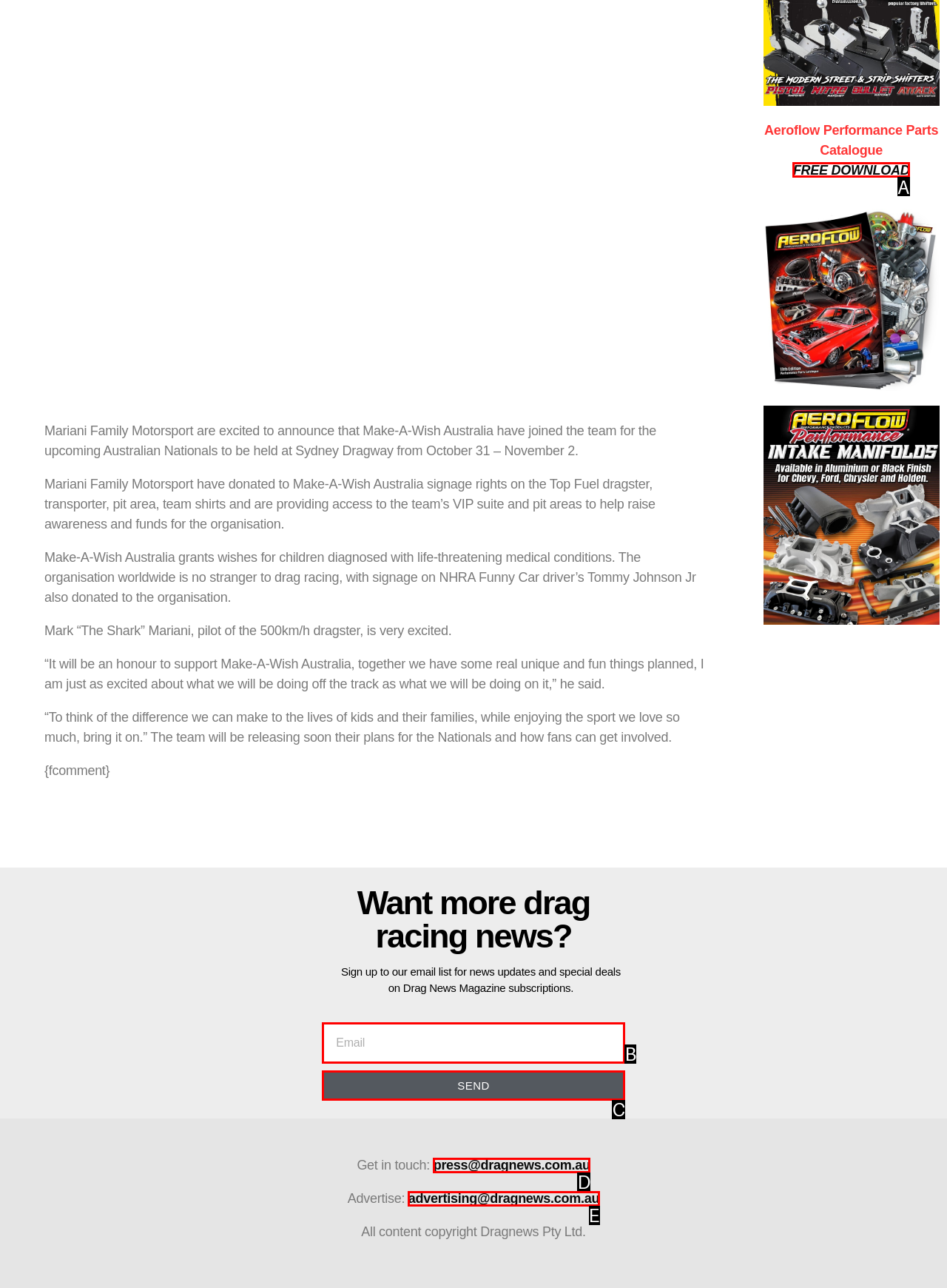Which UI element matches this description: advertising@dragnews.com.au?
Reply with the letter of the correct option directly.

E